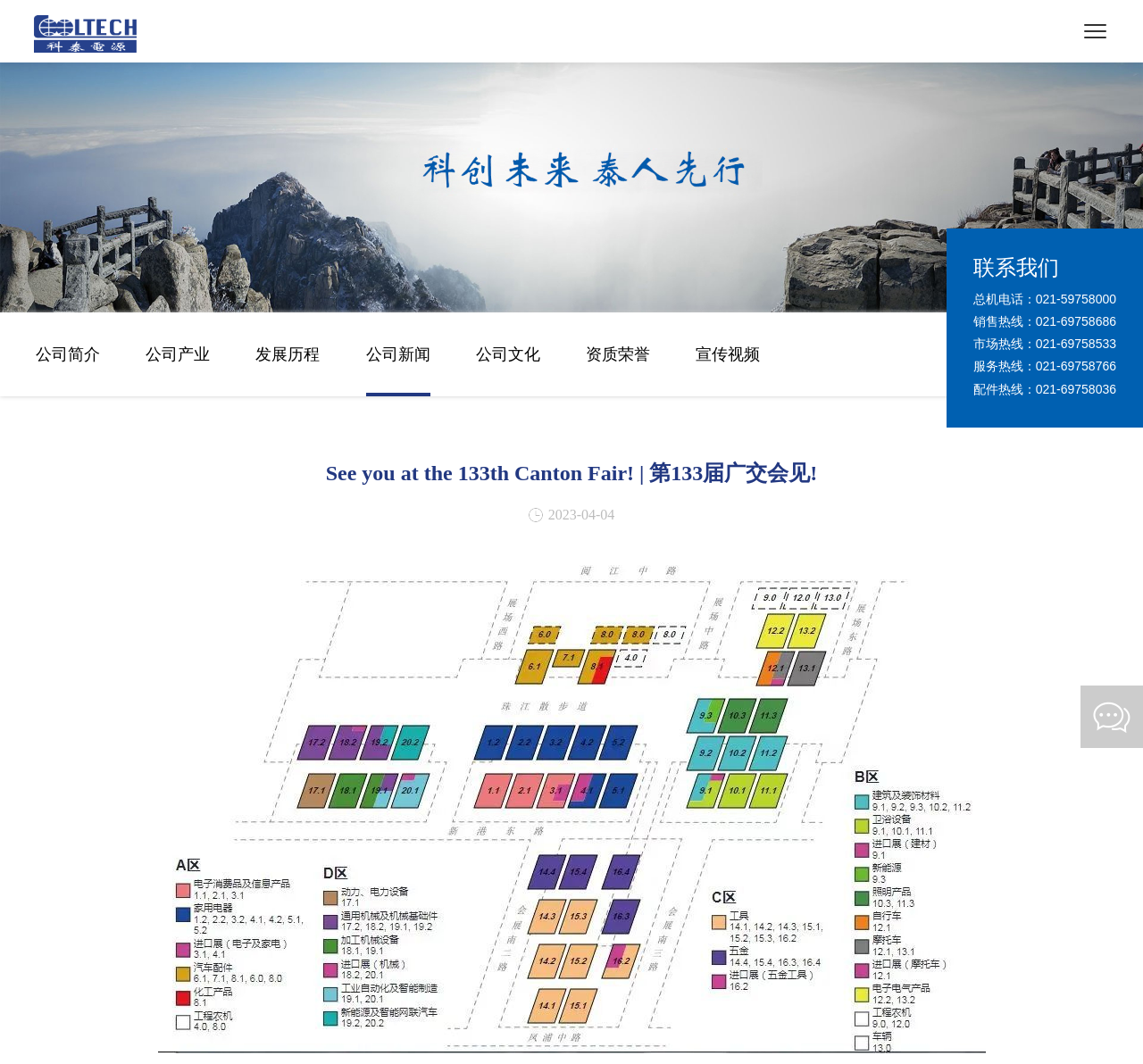Pinpoint the bounding box coordinates of the clickable element needed to complete the instruction: "Contact us through phone 021-59758000". The coordinates should be provided as four float numbers between 0 and 1: [left, top, right, bottom].

[0.906, 0.274, 0.977, 0.288]